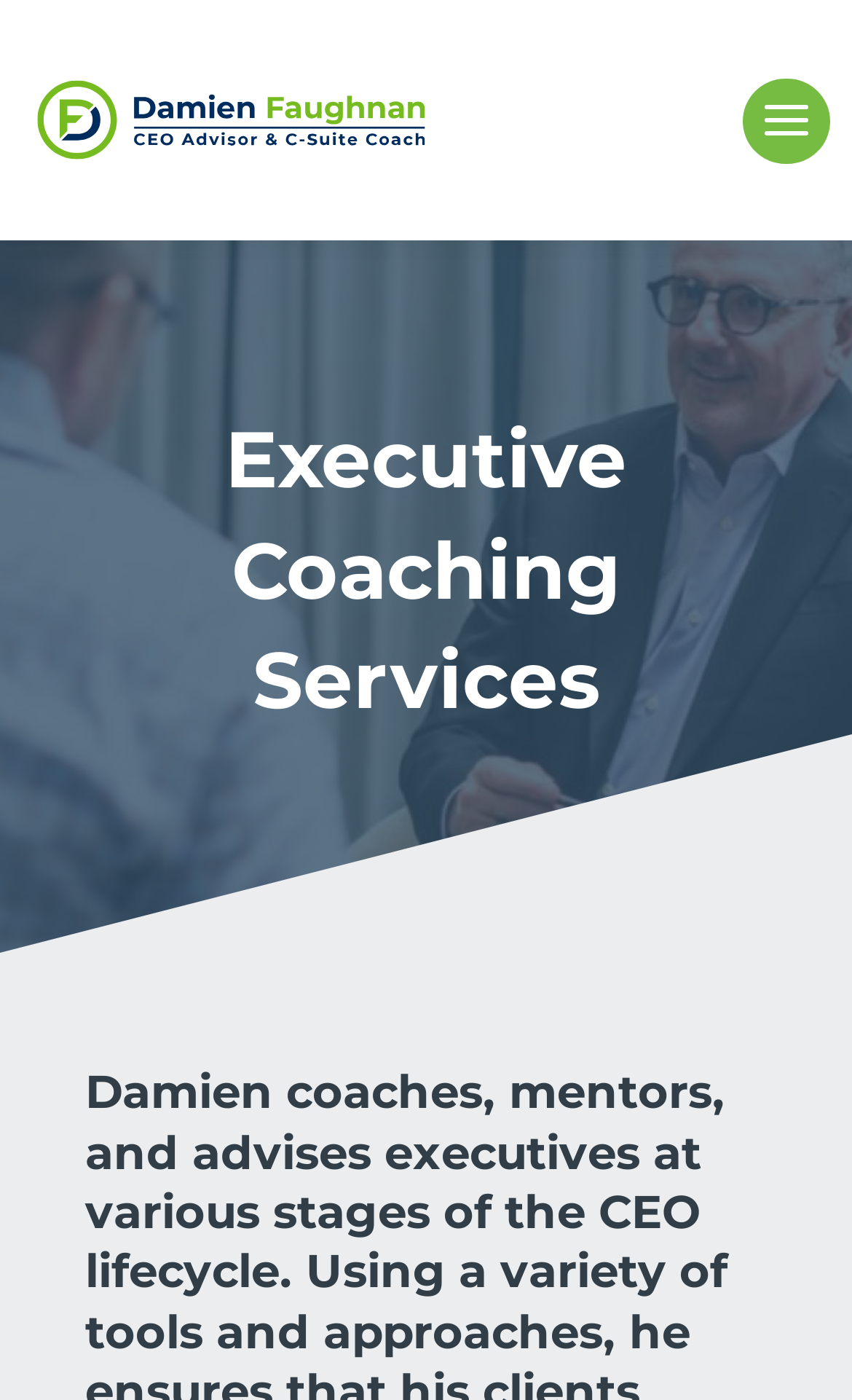Determine the bounding box coordinates (top-left x, top-left y, bottom-right x, bottom-right y) of the UI element described in the following text: alt="Damien Faughnan"

[0.035, 0.071, 0.51, 0.099]